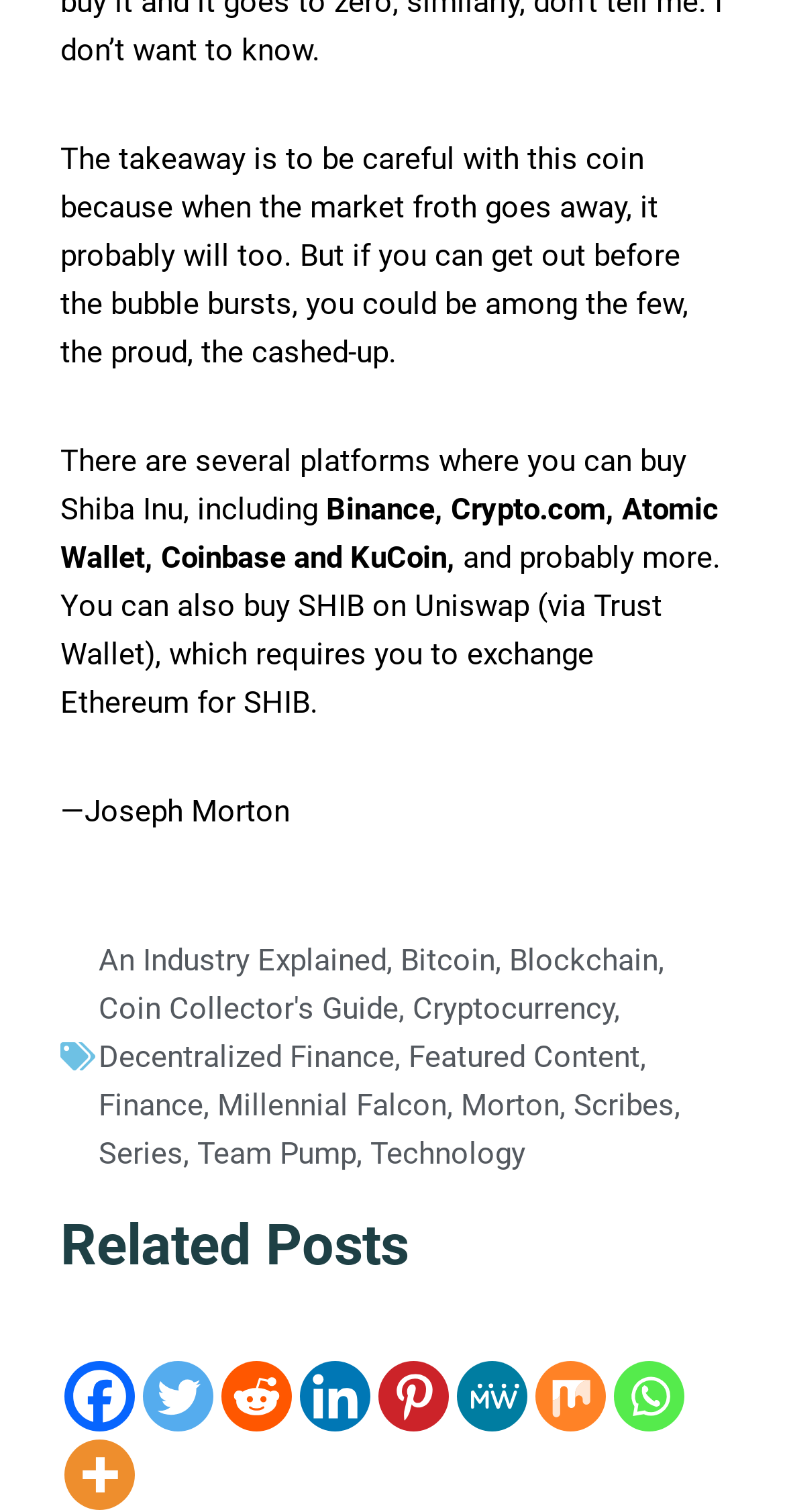Could you highlight the region that needs to be clicked to execute the instruction: "Click on 'An Industry Explained'"?

[0.126, 0.624, 0.492, 0.648]